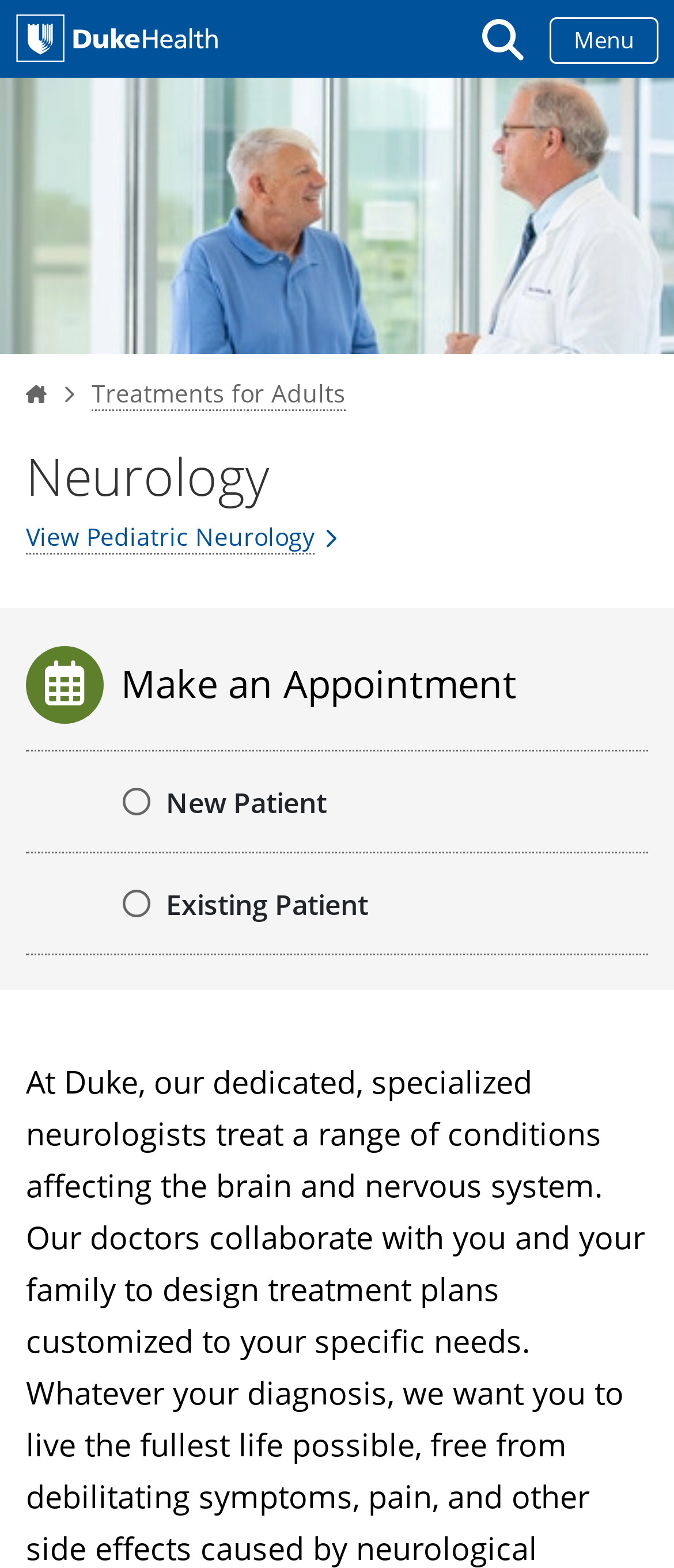Look at the image and give a detailed response to the following question: What is the relationship between the 'Home icon' and the 'Dukehealth home page' link?

The 'Home icon' and the 'Dukehealth home page' link are likely related because they are both located in the top navigation area of the webpage, and the icon is often used to represent a home or main page, which is consistent with the link's text.